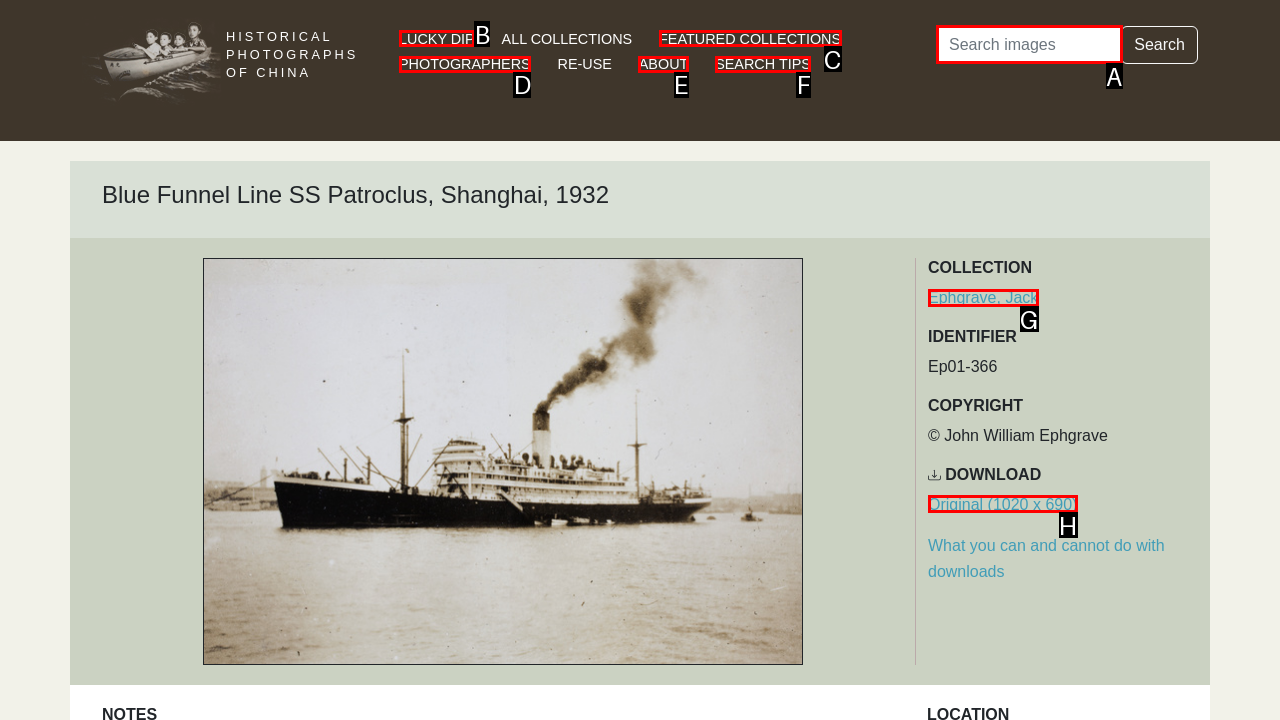For the task: Enter text in the search box, tell me the letter of the option you should click. Answer with the letter alone.

None